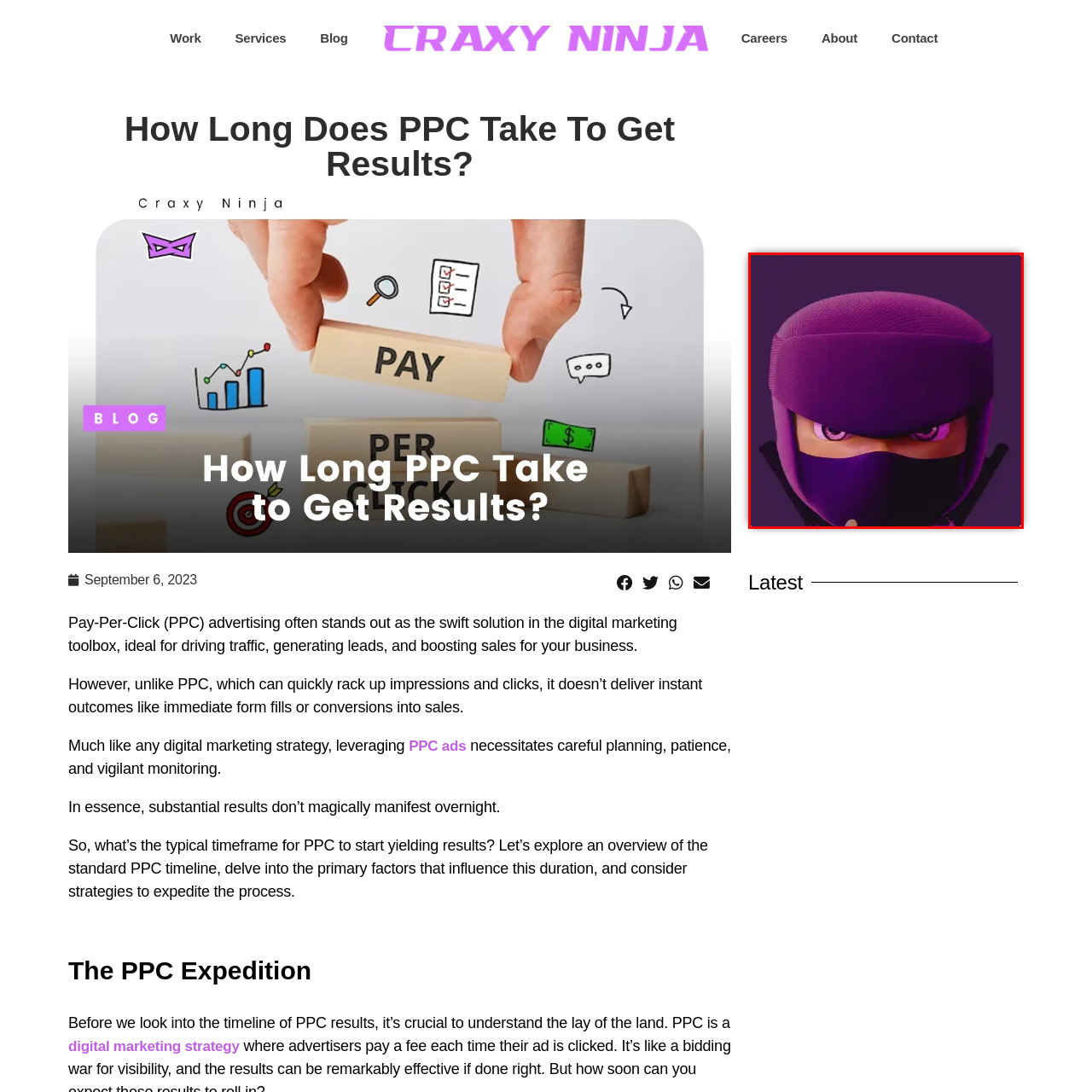What is the ninja's face partially covered by?  
Carefully review the image highlighted by the red outline and respond with a comprehensive answer based on the image's content.

The ninja's face is partially covered by a mask, which is mentioned in the caption as a feature that emphasizes the ninja's enigmatic nature.